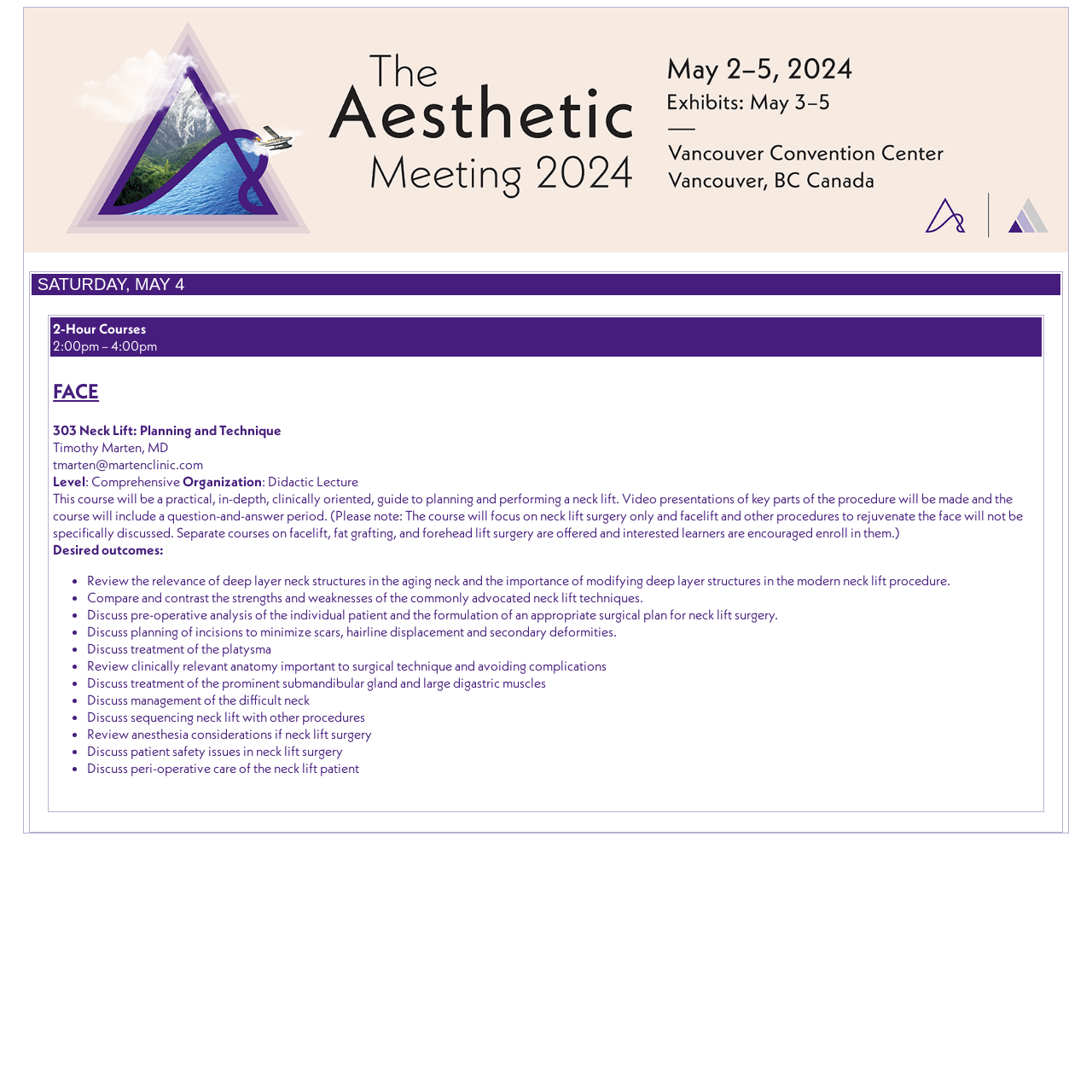Who is the instructor of the FACE 303 course?
Please describe in detail the information shown in the image to answer the question.

The instructor of the FACE 303 course is Timothy Marten, MD, whose email address is tmarten@martenclinic.com. This information can be found in the course description table.